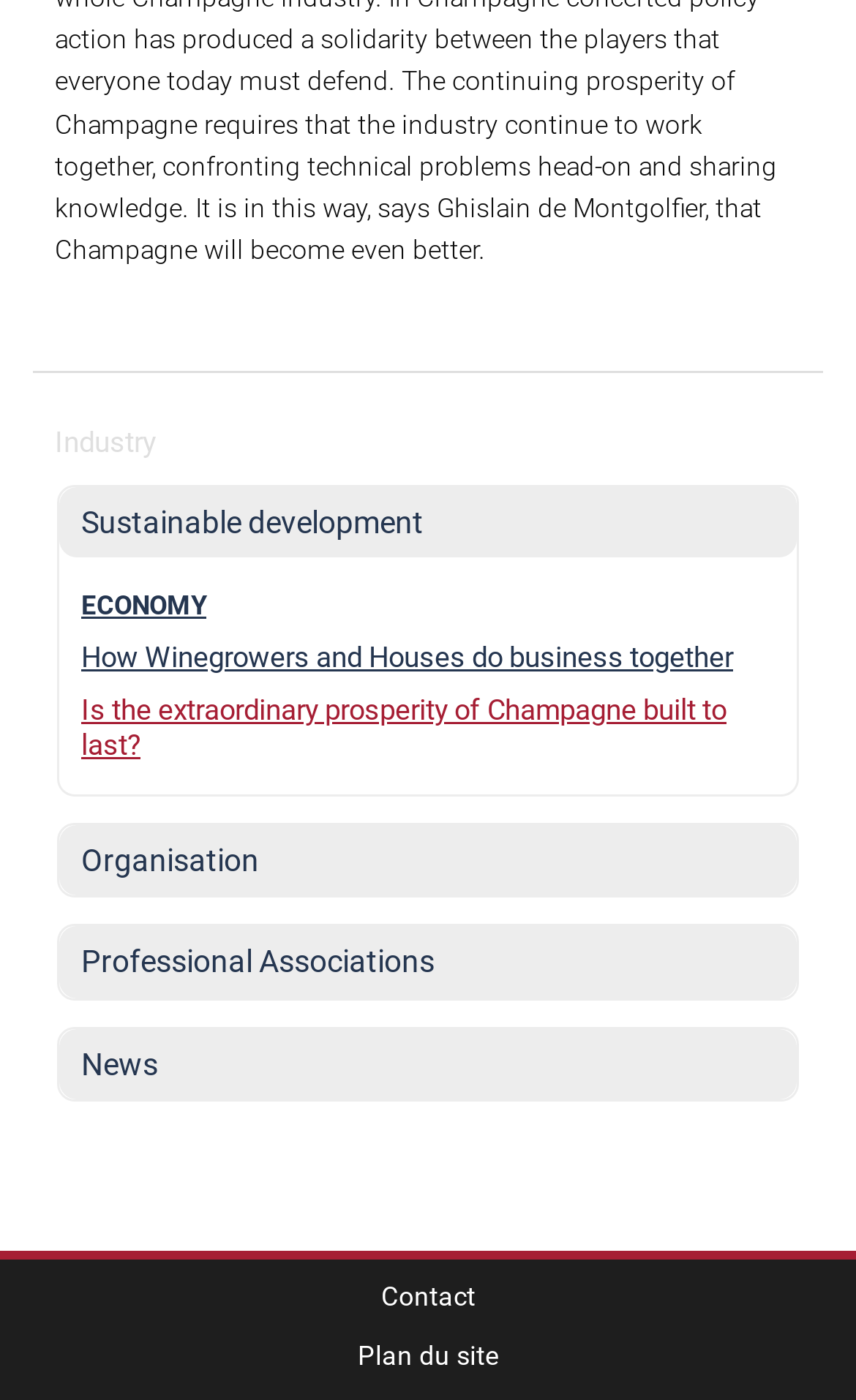Predict the bounding box coordinates of the area that should be clicked to accomplish the following instruction: "Click on Industry". The bounding box coordinates should consist of four float numbers between 0 and 1, i.e., [left, top, right, bottom].

[0.064, 0.305, 0.182, 0.328]